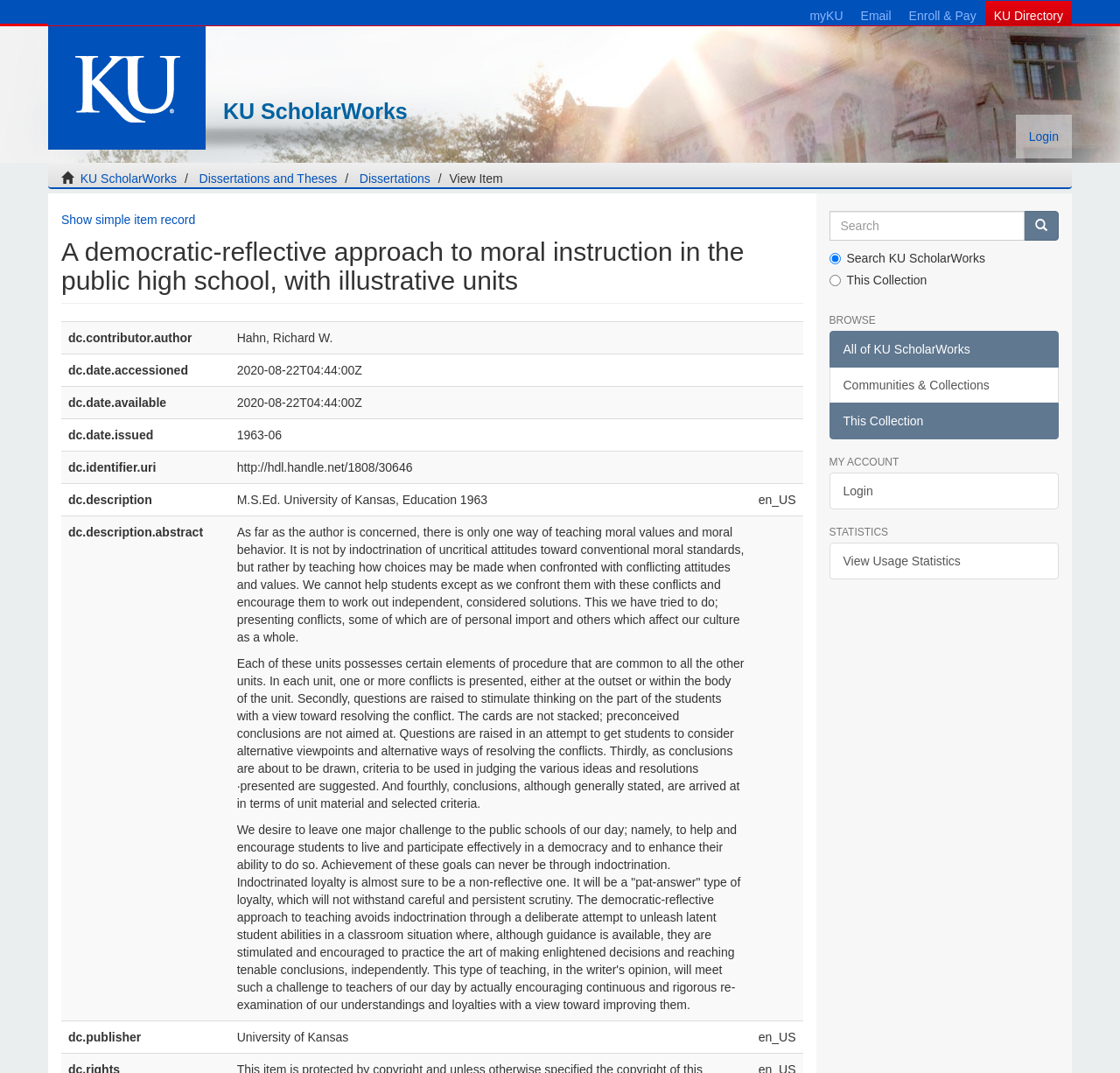Please locate the bounding box coordinates of the element that should be clicked to achieve the given instruction: "View Item".

[0.401, 0.16, 0.449, 0.173]